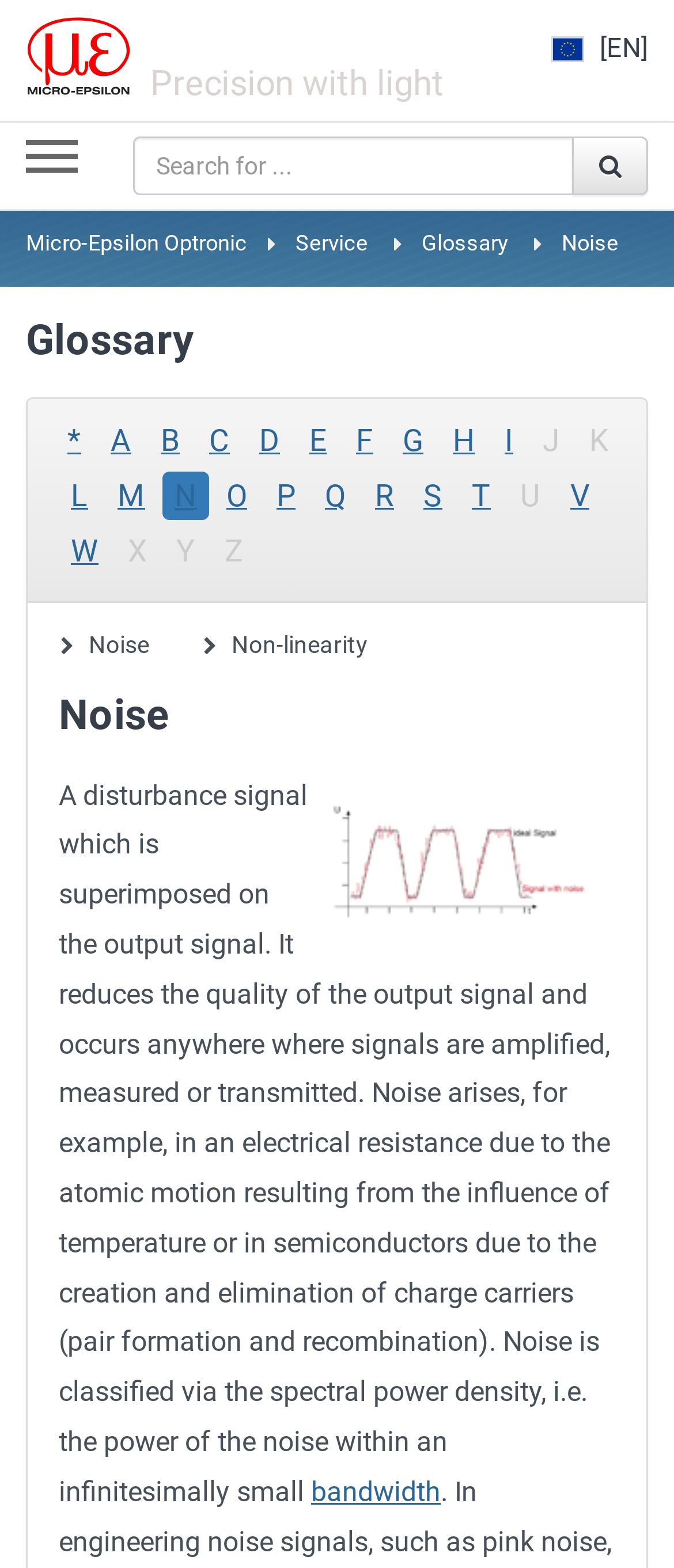What is the language of the website?
Provide a detailed answer to the question using information from the image.

The language of the website can be determined by looking at the text on the webpage, which is written in English. Additionally, there is an 'EN' icon in the top-right corner, which suggests that the website is currently set to English.